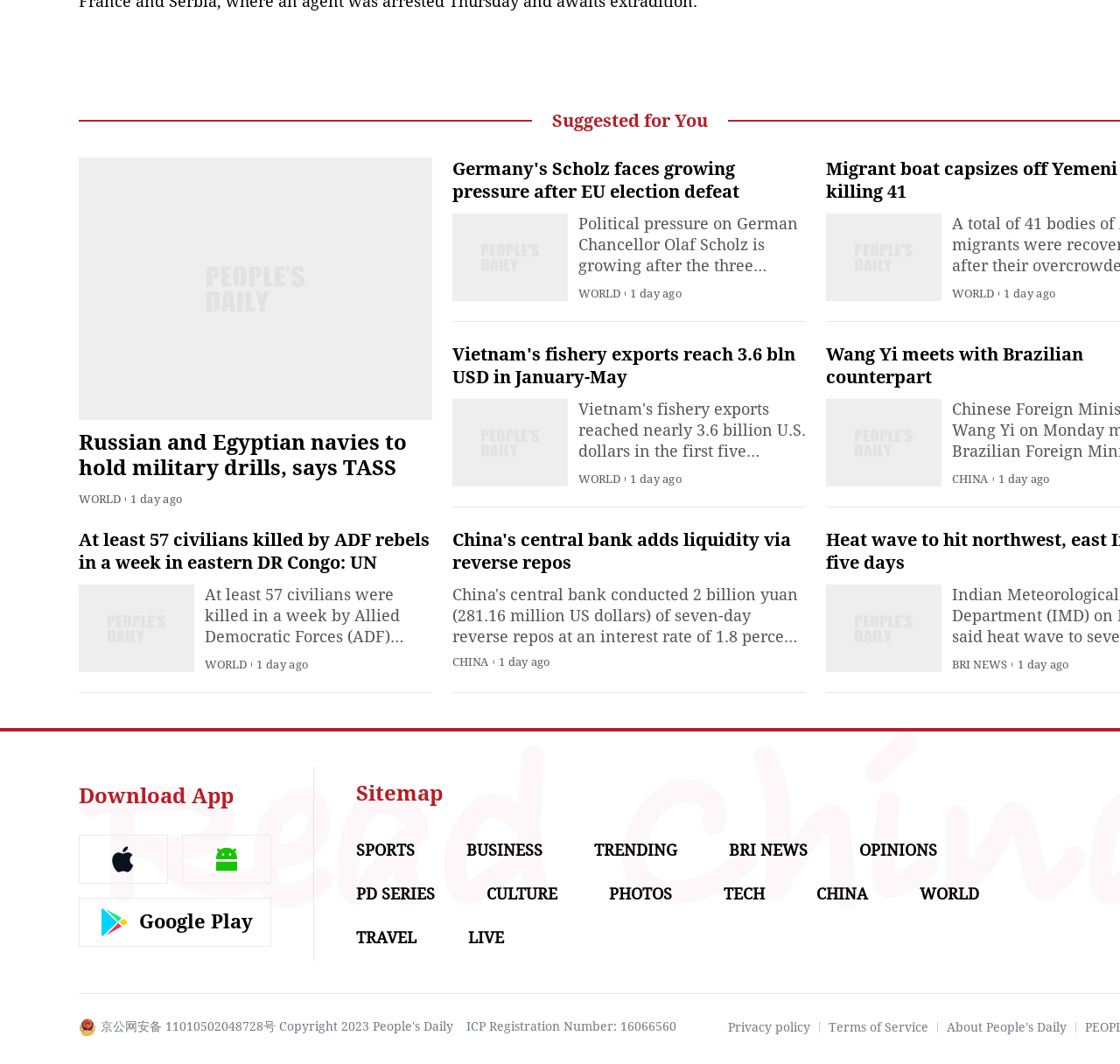Highlight the bounding box coordinates of the element that should be clicked to carry out the following instruction: "Check the sitemap". The coordinates must be given as four float numbers ranging from 0 to 1, i.e., [left, top, right, bottom].

[0.318, 0.735, 0.395, 0.758]